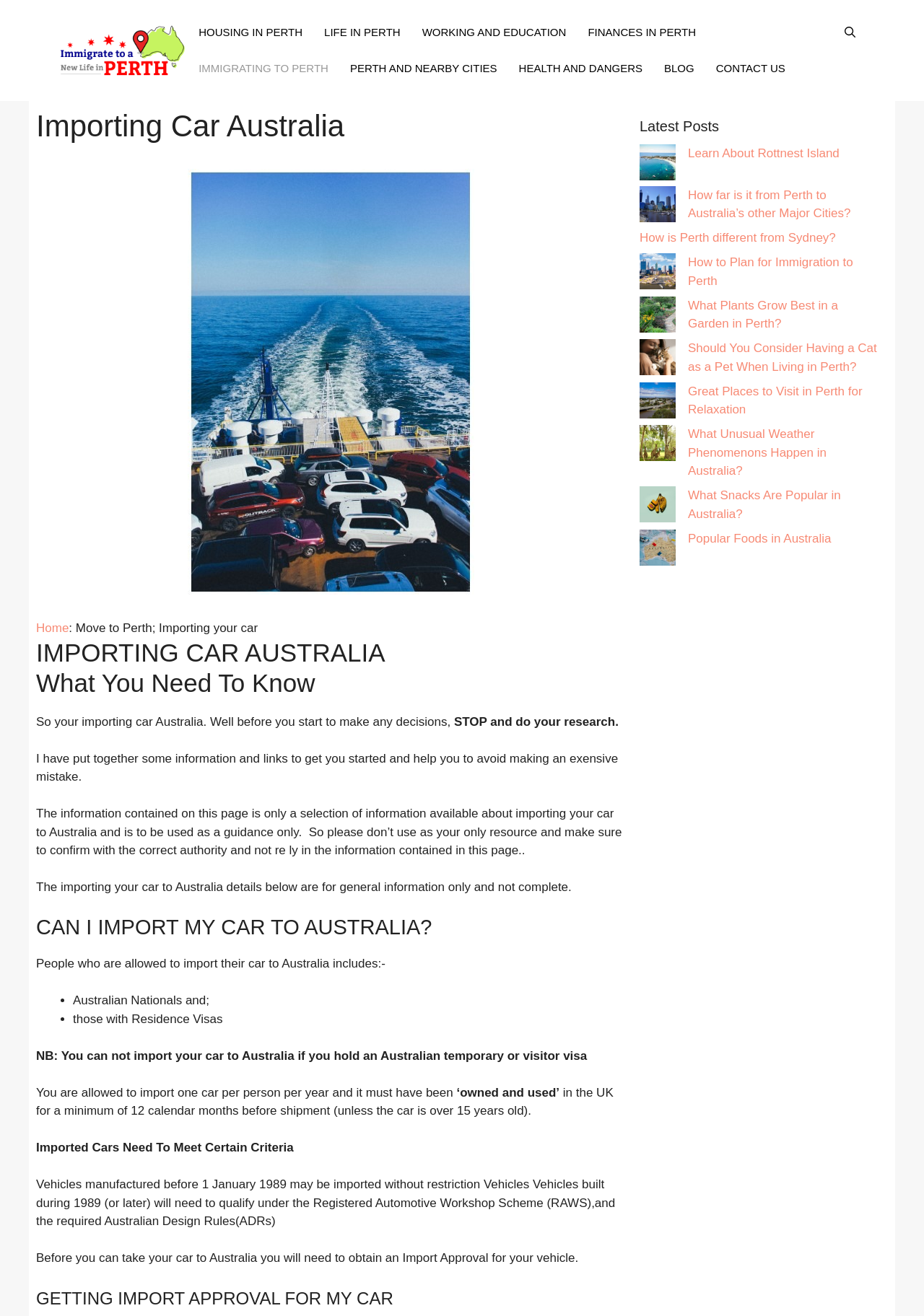Please find the bounding box for the following UI element description. Provide the coordinates in (top-left x, top-left y, bottom-right x, bottom-right y) format, with values between 0 and 1: Popular Foods in Australia

[0.745, 0.404, 0.9, 0.414]